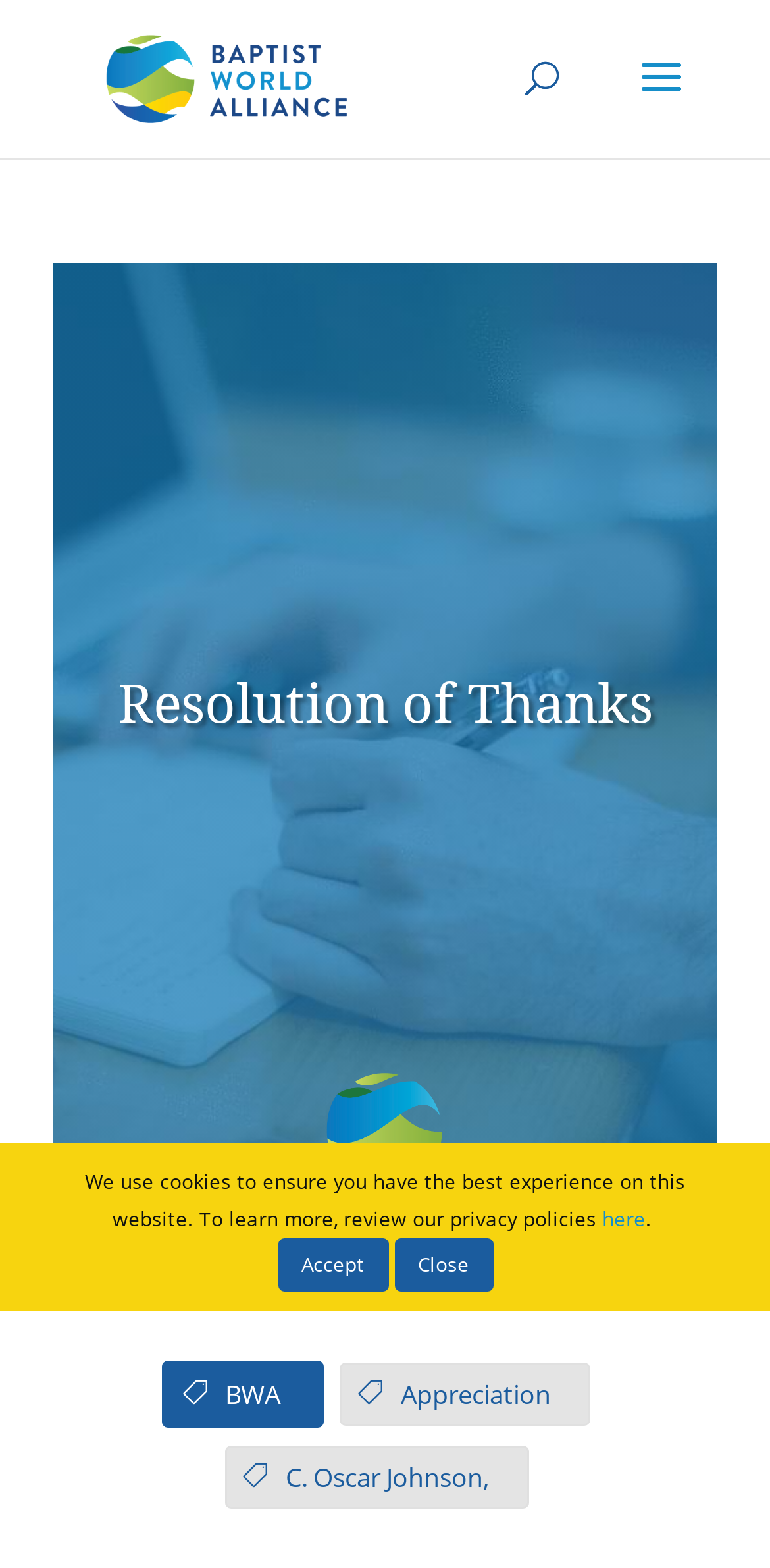Identify the bounding box coordinates of the region that needs to be clicked to carry out this instruction: "View webinars". Provide these coordinates as four float numbers ranging from 0 to 1, i.e., [left, top, right, bottom].

None